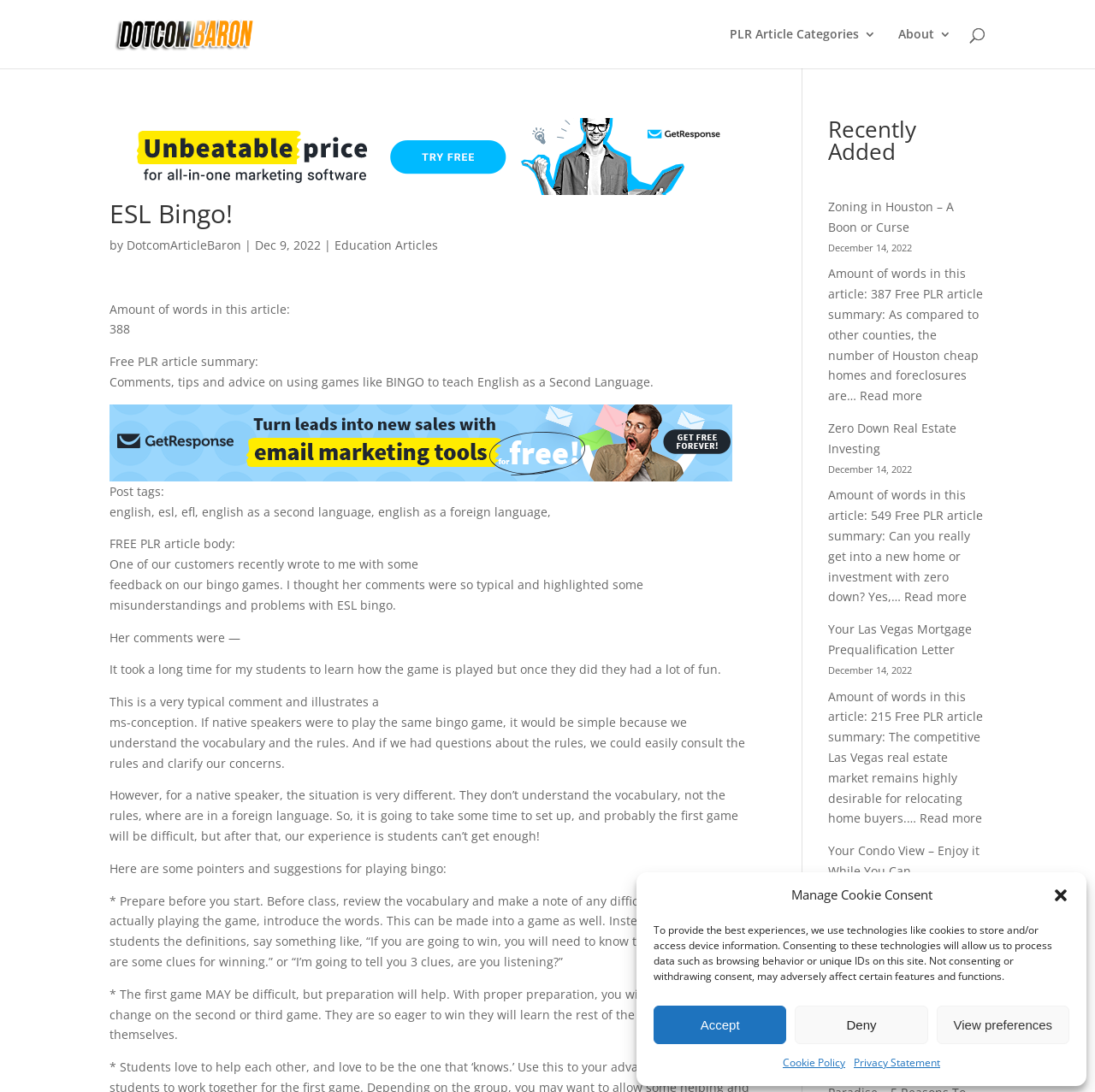Please analyze the image and give a detailed answer to the question:
How many articles are listed under 'Recently Added'?

I counted the number of links under the 'Recently Added' heading, which are 'Zoning in Houston – A Boon or Curse', 'Zero Down Real Estate Investing', 'Your Las Vegas Mortgage Prequalification Letter', and 'Your Condo View – Enjoy it While You Can'. There are 4 links in total.